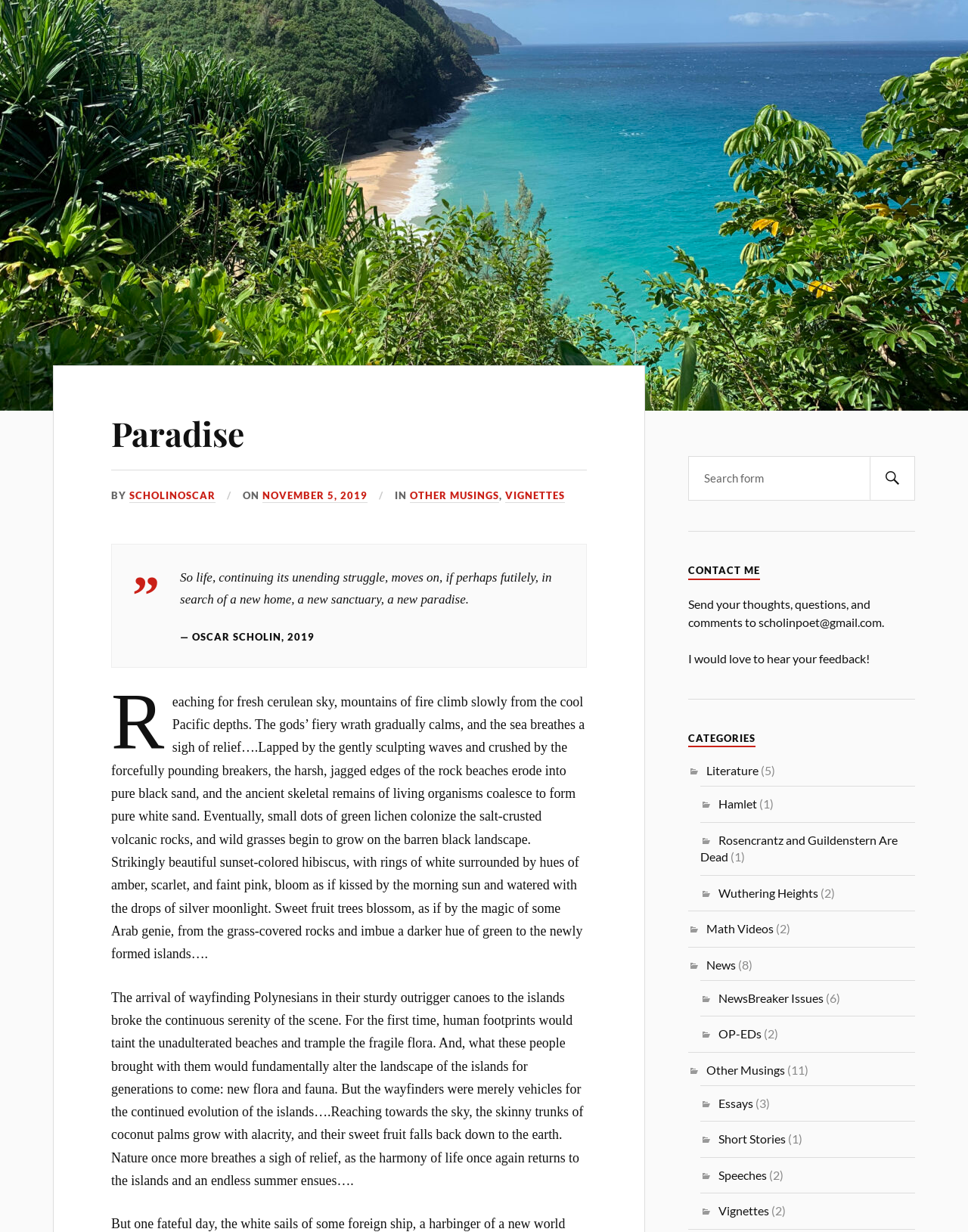Extract the bounding box coordinates for the HTML element that matches this description: "OP-EDs". The coordinates should be four float numbers between 0 and 1, i.e., [left, top, right, bottom].

[0.742, 0.833, 0.787, 0.845]